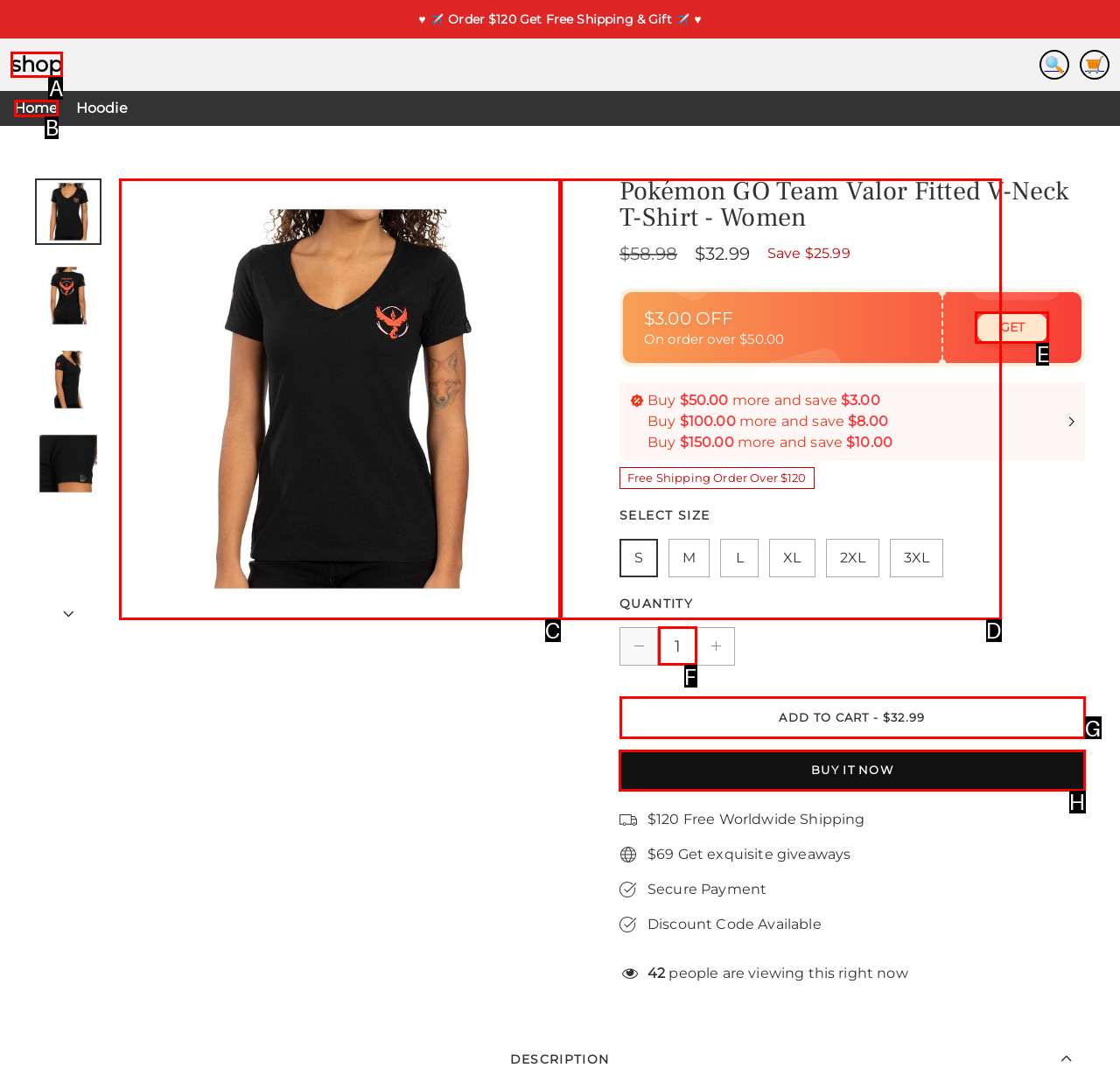Identify the HTML element you need to click to achieve the task: Click the 'BUY IT NOW' button. Respond with the corresponding letter of the option.

H